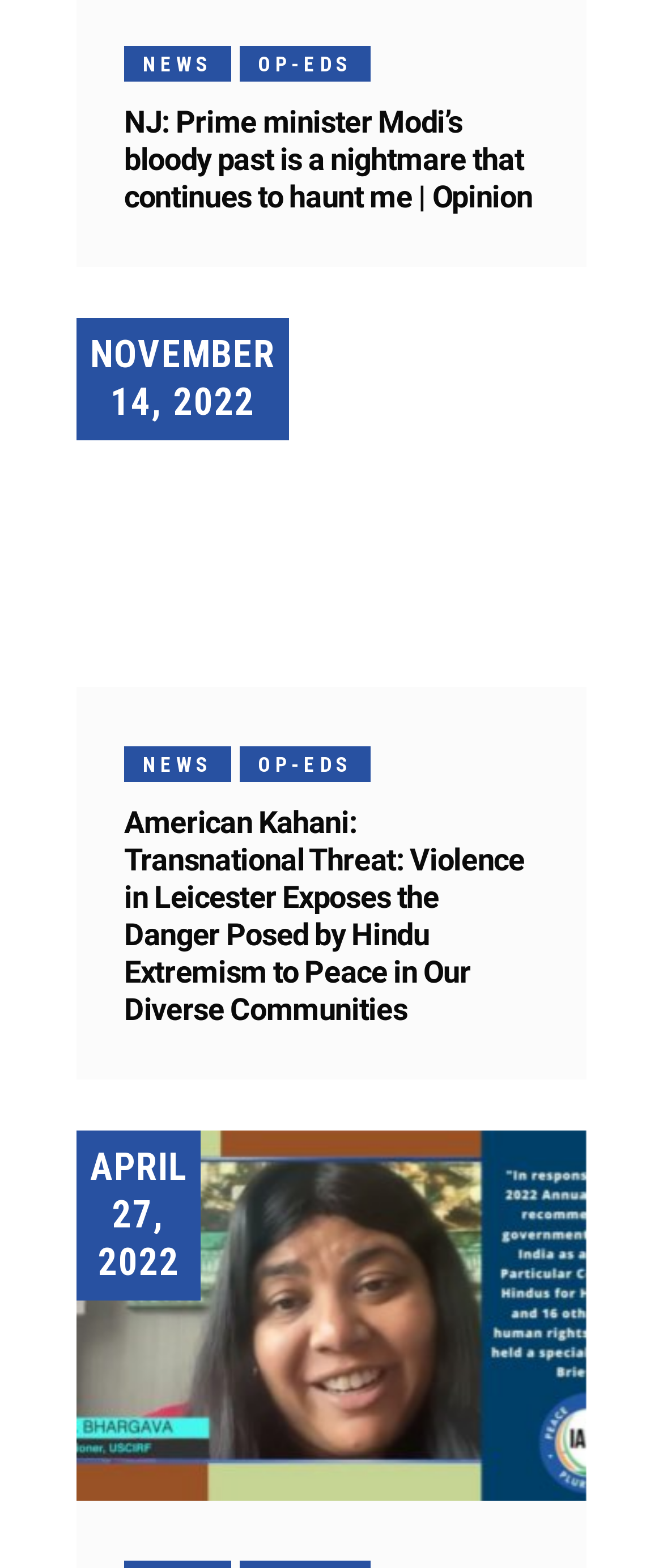Locate the bounding box of the UI element based on this description: "April 27, 2022". Provide four float numbers between 0 and 1 as [left, top, right, bottom].

[0.115, 0.721, 0.303, 0.829]